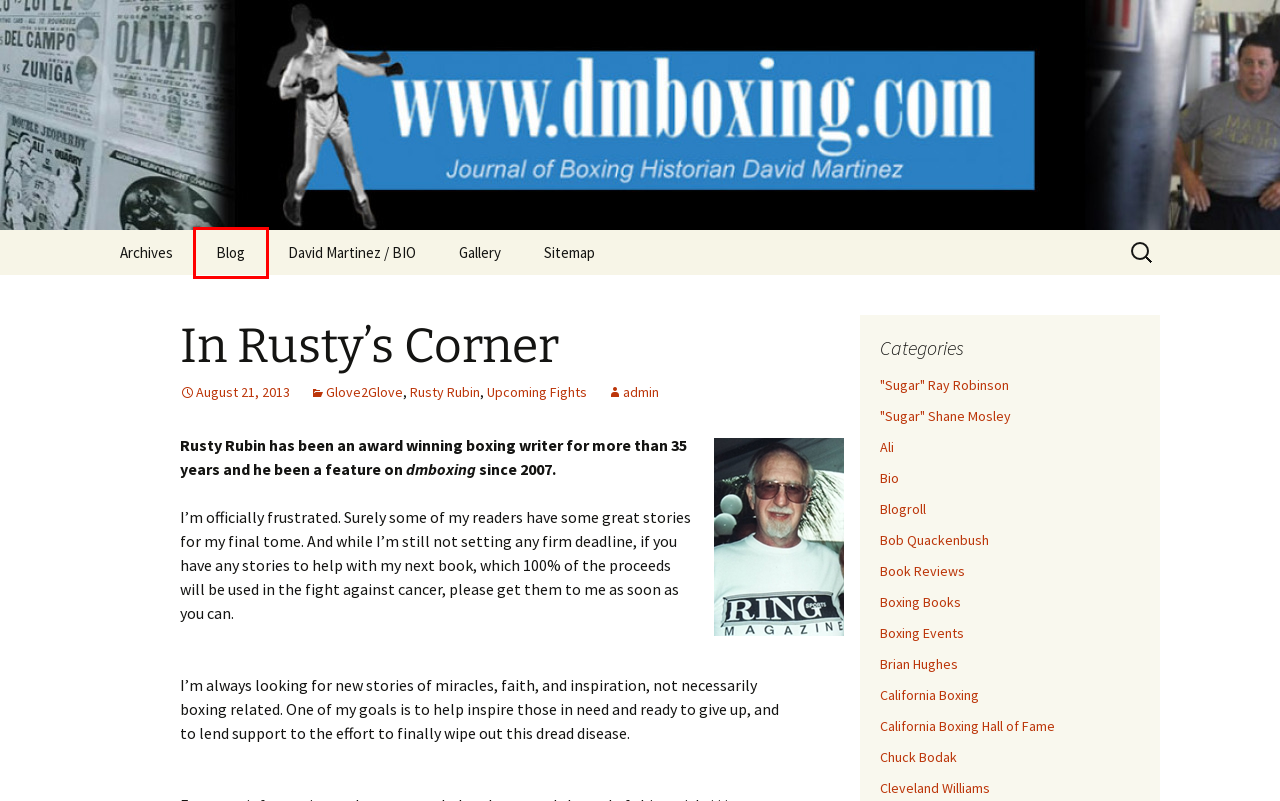Review the webpage screenshot and focus on the UI element within the red bounding box. Select the best-matching webpage description for the new webpage that follows after clicking the highlighted element. Here are the candidates:
A. Rusty Rubin | David Martinez Boxing
B. Sitemap | David Martinez Boxing
C. Book Reviews | David Martinez Boxing
D. Blog | David Martinez Boxing
E. Brian Hughes | David Martinez Boxing
F. Boxing Events | David Martinez Boxing
G. David Martinez / BIO | David Martinez Boxing
H. “Sugar” Ray Robinson | David Martinez Boxing

D